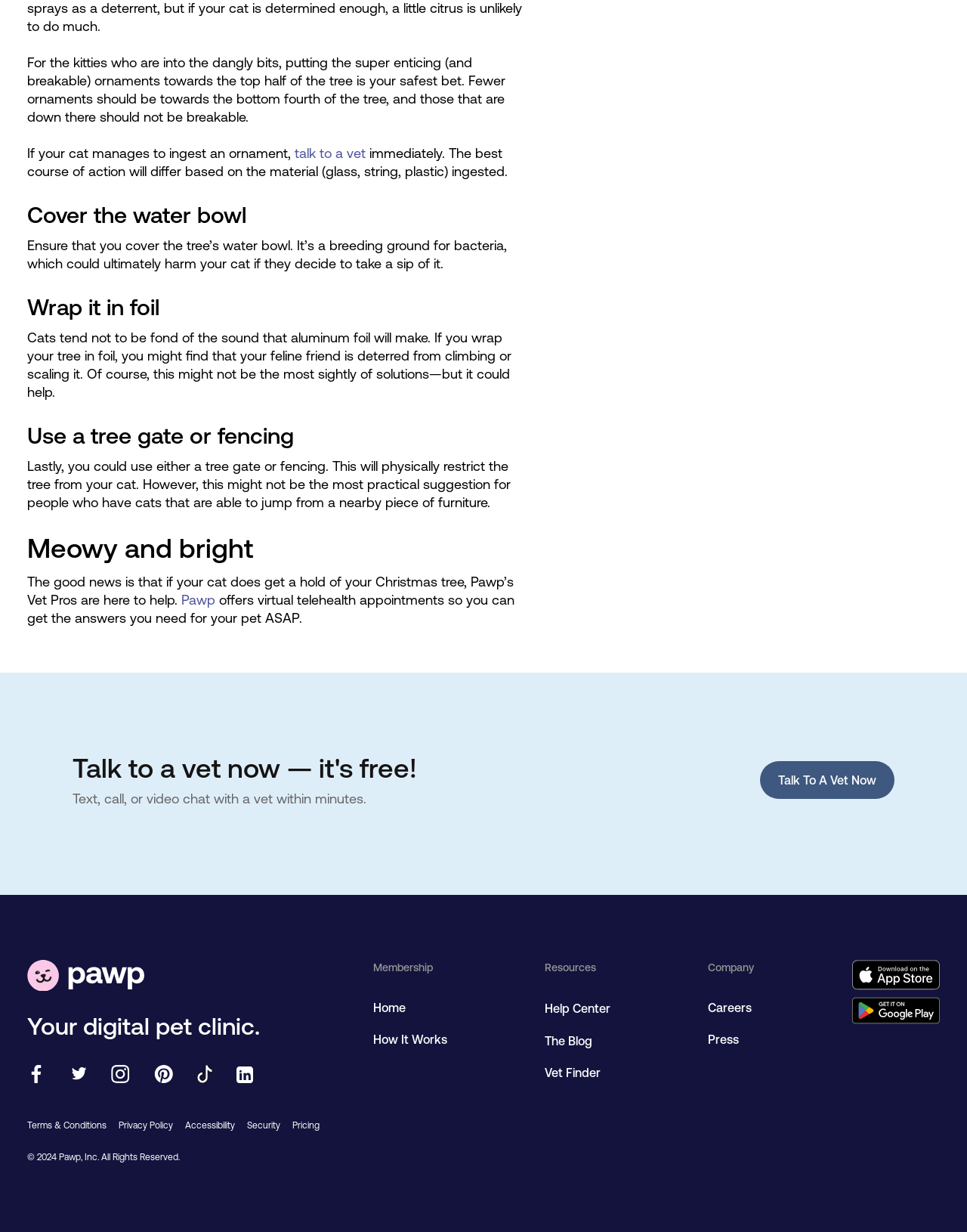Please specify the bounding box coordinates of the clickable region to carry out the following instruction: "Get help from the Help Center". The coordinates should be four float numbers between 0 and 1, in the format [left, top, right, bottom].

[0.563, 0.811, 0.631, 0.826]